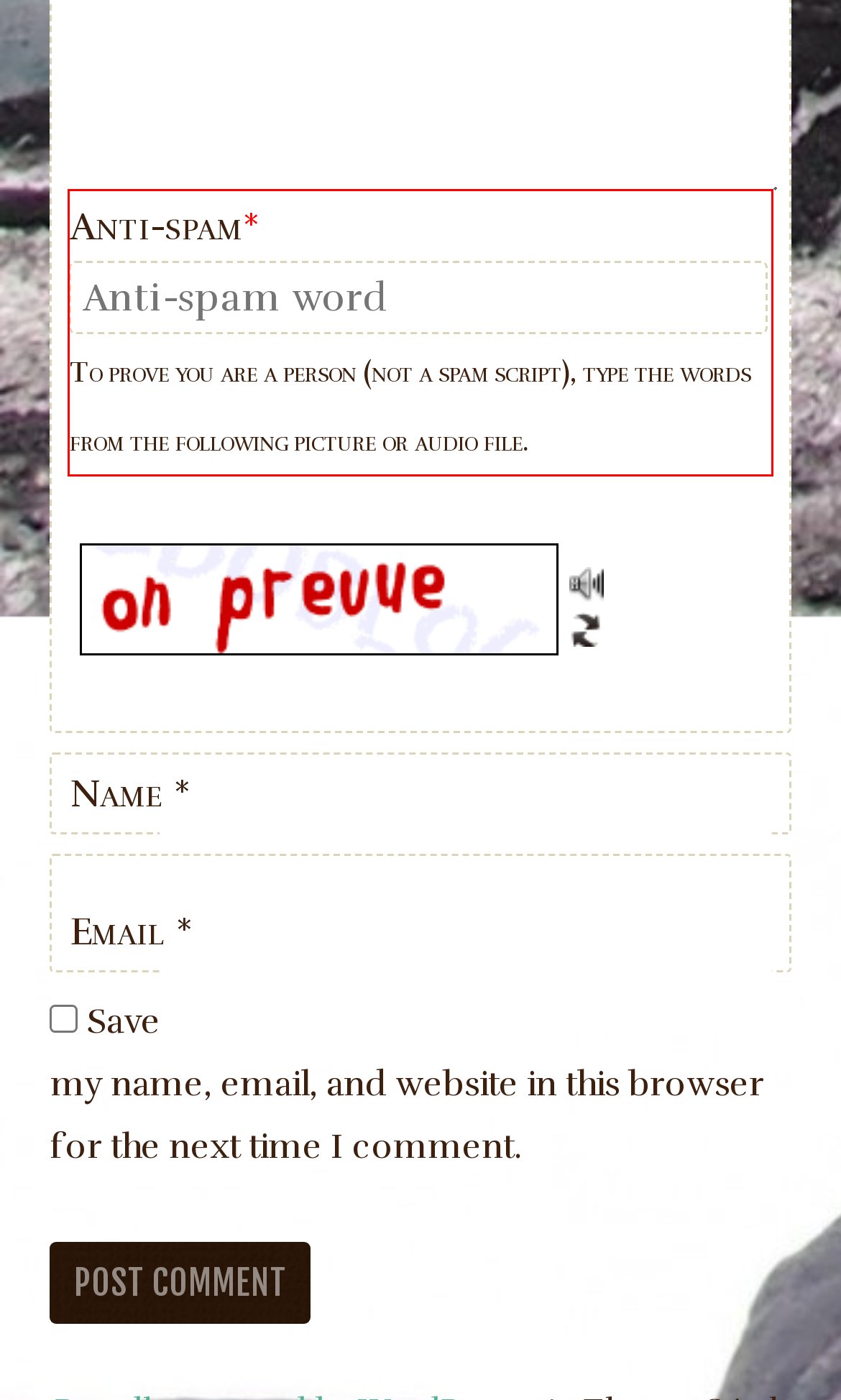You have a screenshot with a red rectangle around a UI element. Recognize and extract the text within this red bounding box using OCR.

Anti-spam* To prove you are a person (not a spam script), type the words from the following picture or audio file.